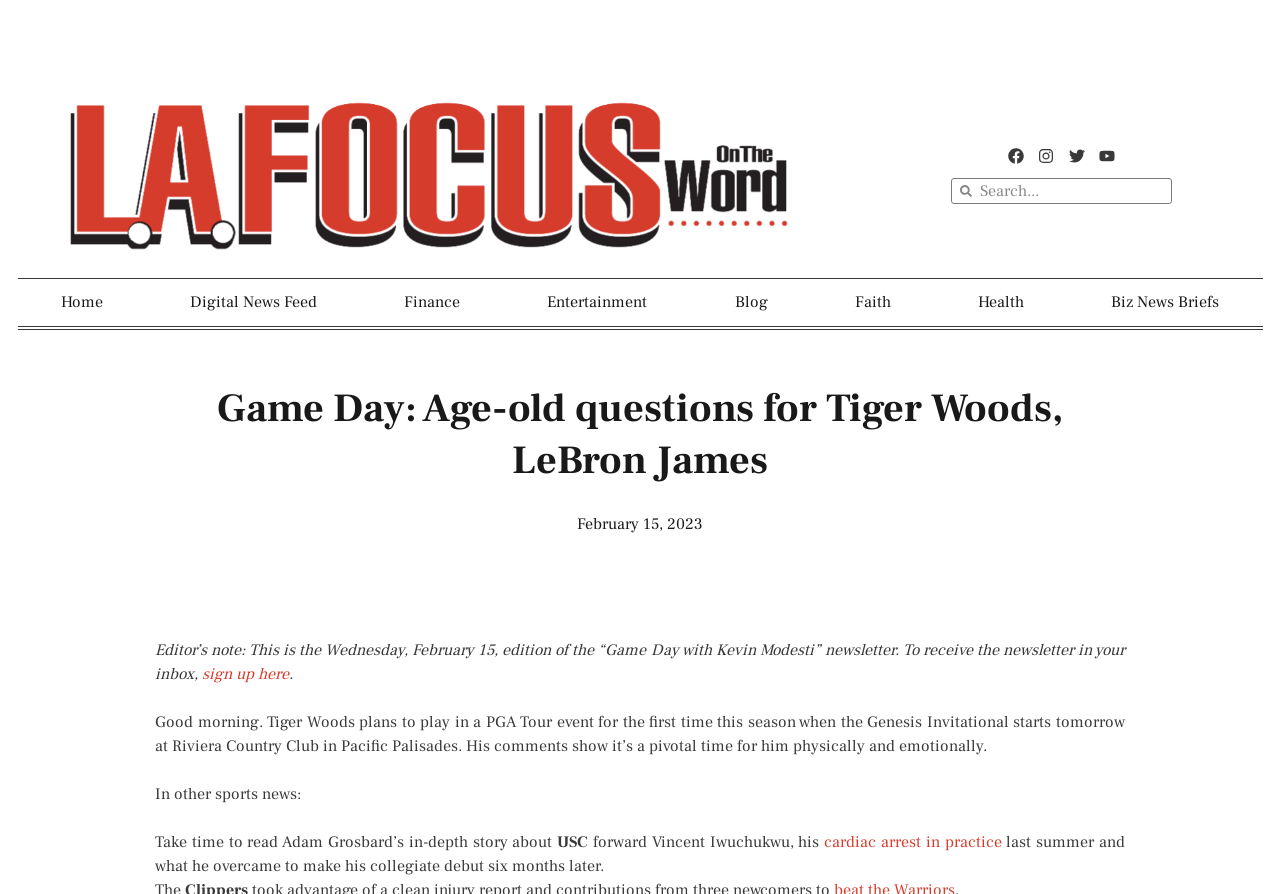Please mark the clickable region by giving the bounding box coordinates needed to complete this instruction: "Read the article about USC forward Vincent Iwuchukwu".

[0.644, 0.931, 0.783, 0.953]